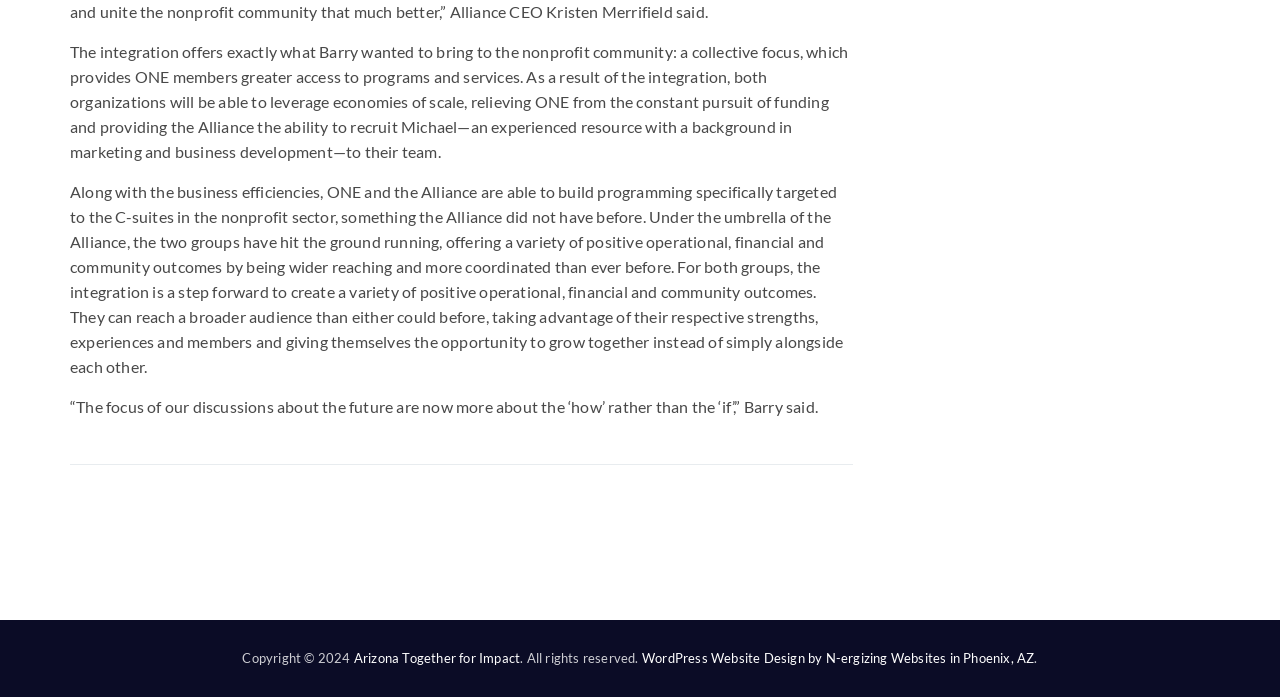Given the description "Arizona Together for Impact", determine the bounding box of the corresponding UI element.

[0.276, 0.933, 0.406, 0.956]